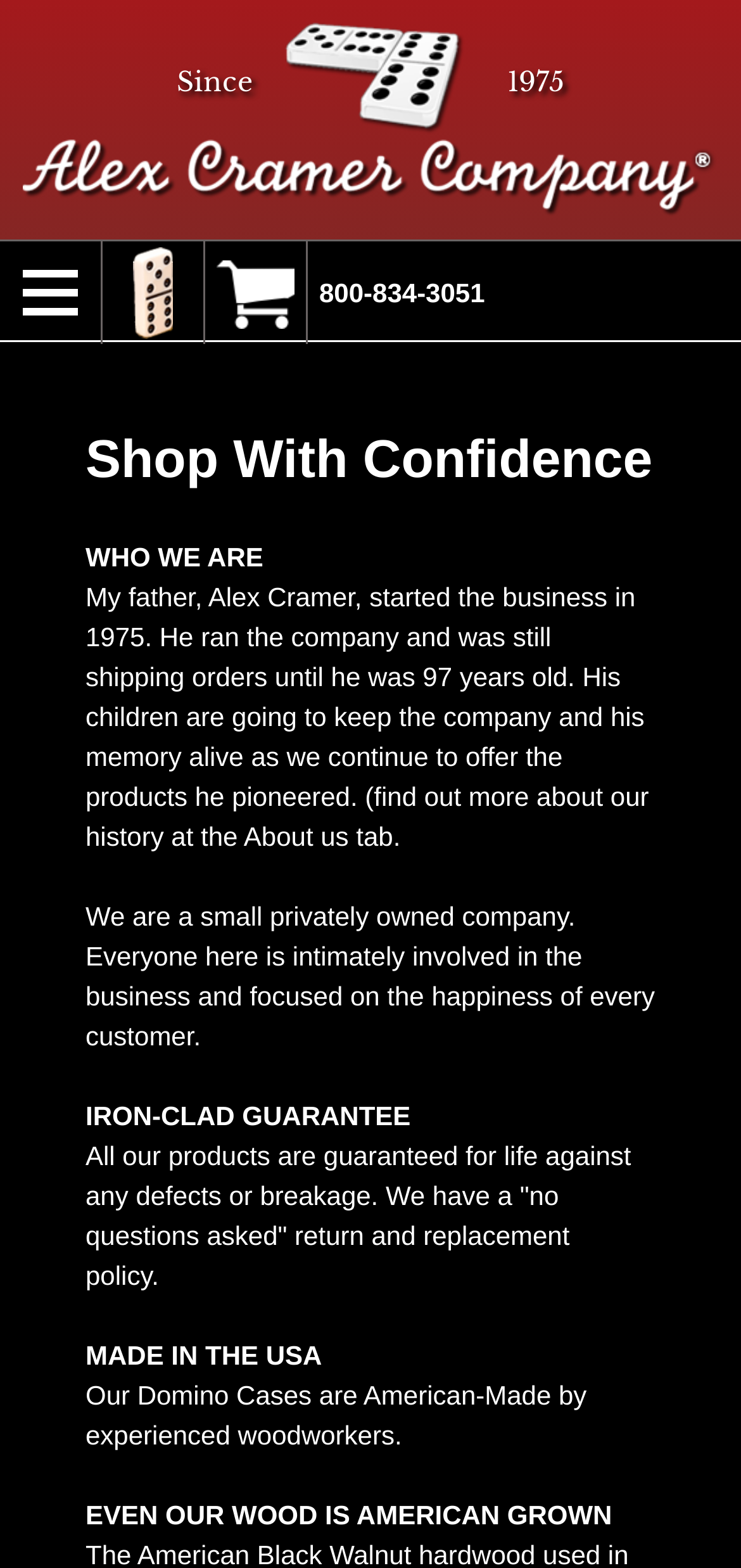Use a single word or phrase to answer the question: 
Where are the domino cases made?

USA